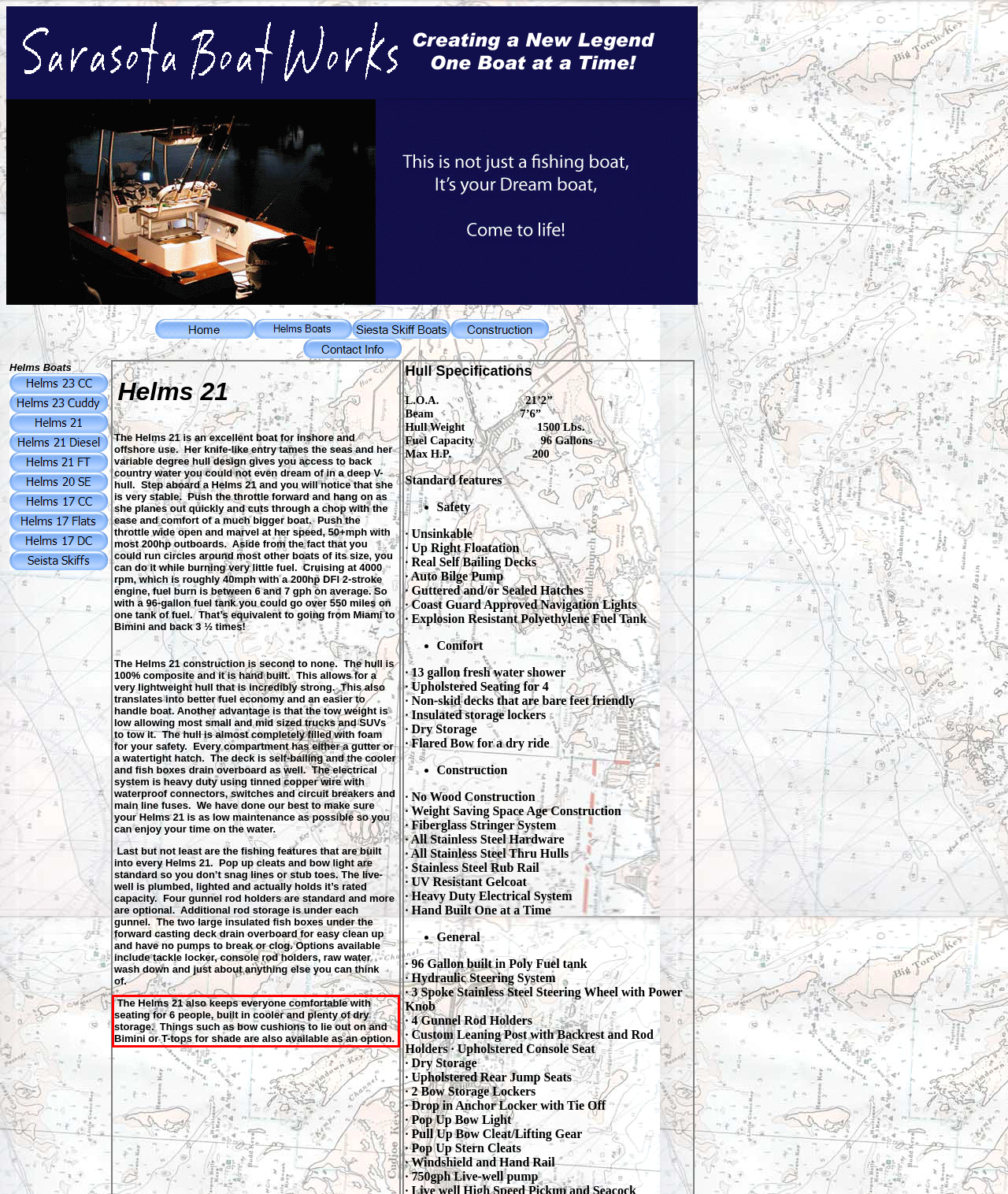Within the screenshot of the webpage, locate the red bounding box and use OCR to identify and provide the text content inside it.

The Helms 21 also keeps everyone comfortable with seating for 6 people, built in cooler and plenty of dry storage. Things such as bow cushions to lie out on and Bimini or T-tops for shade are also available as an option.